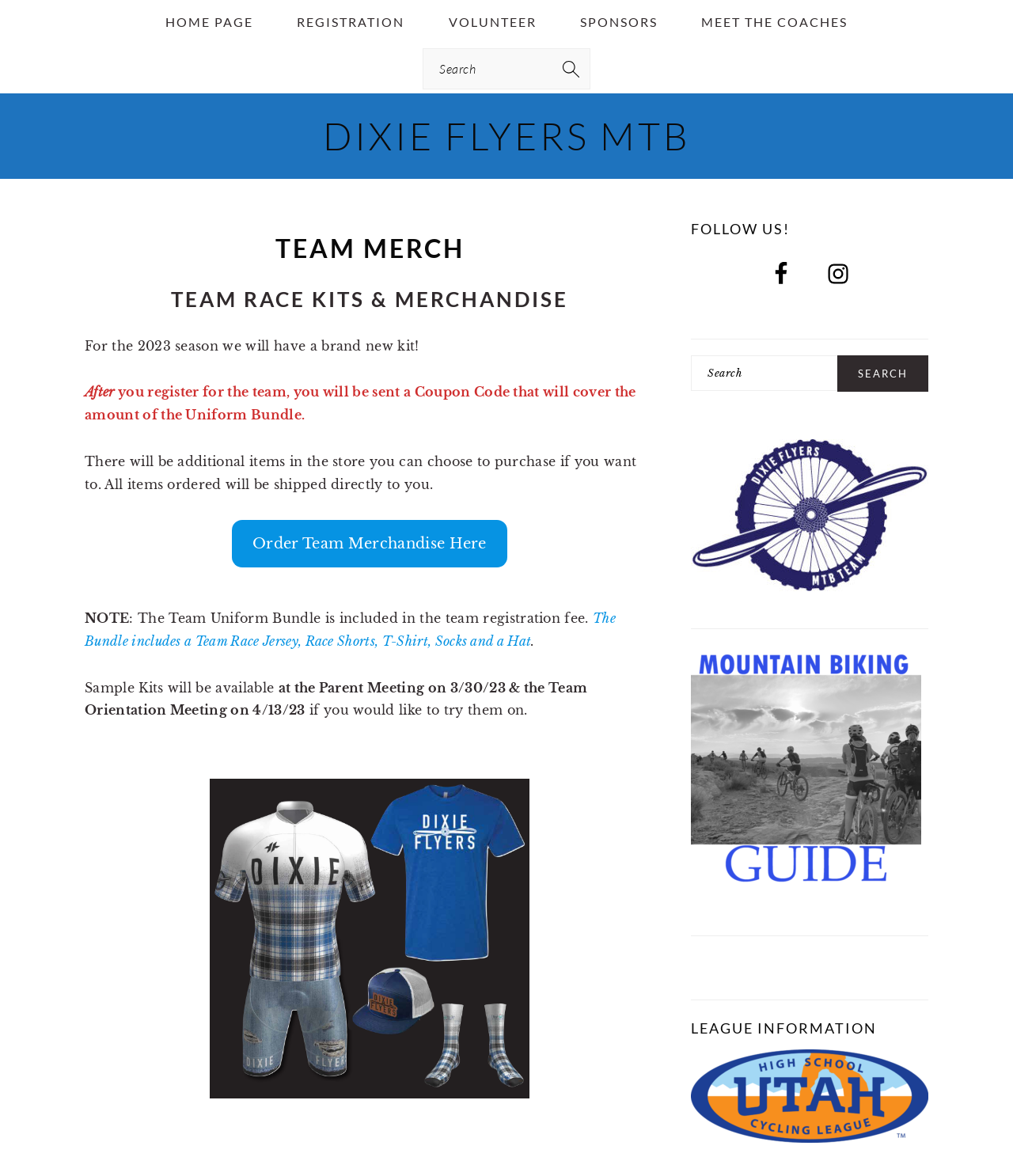What social media platforms can I follow the team on?
Please provide a single word or phrase as the answer based on the screenshot.

Facebook and Instagram